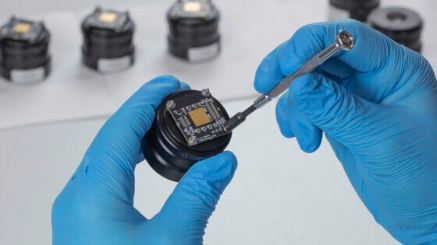Thoroughly describe the content and context of the image.

The image depicts a person wearing blue gloves, delicately handling a component that appears to be part of an augmented reality or mixed reality optical module. They are using a small tool to adjust or manipulate the piece, which features a rectangular attachment, possibly a microdisplay. In the background, multiple similar components are visible, neatly arranged, indicating a setting focused on precision assembly or production. This process is part of the small series production of advanced optical systems, highlighting the intricate work involved in developing technology for augmented and mixed reality applications.